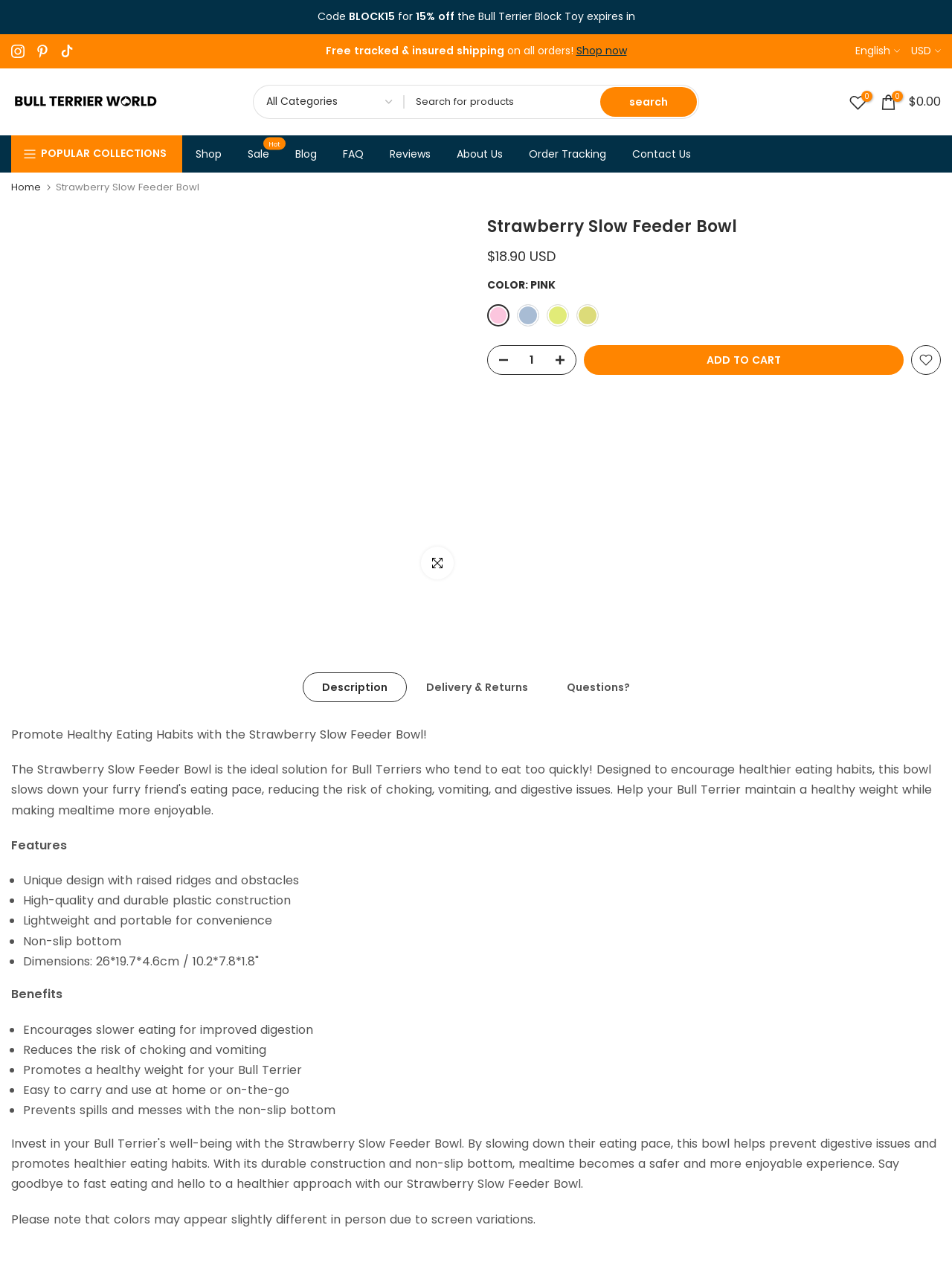Locate the bounding box coordinates of the area that needs to be clicked to fulfill the following instruction: "ADD TO CART". The coordinates should be in the format of four float numbers between 0 and 1, namely [left, top, right, bottom].

[0.613, 0.269, 0.949, 0.292]